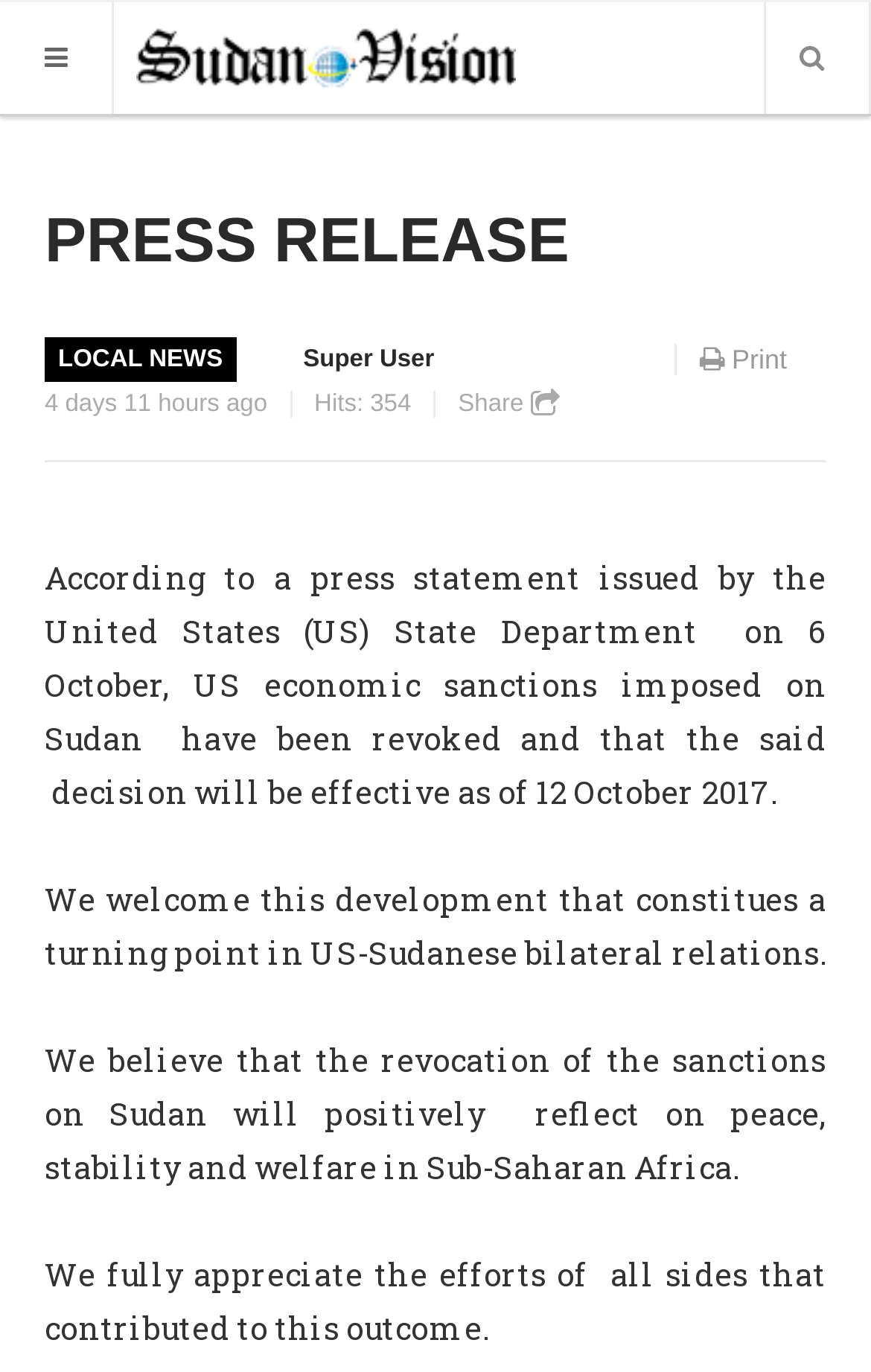How many hits did the press release get?
Respond to the question with a well-detailed and thorough answer.

I found the answer by looking at the description list detail section, where there is a static text with the value '354' next to the text 'Hits:'.